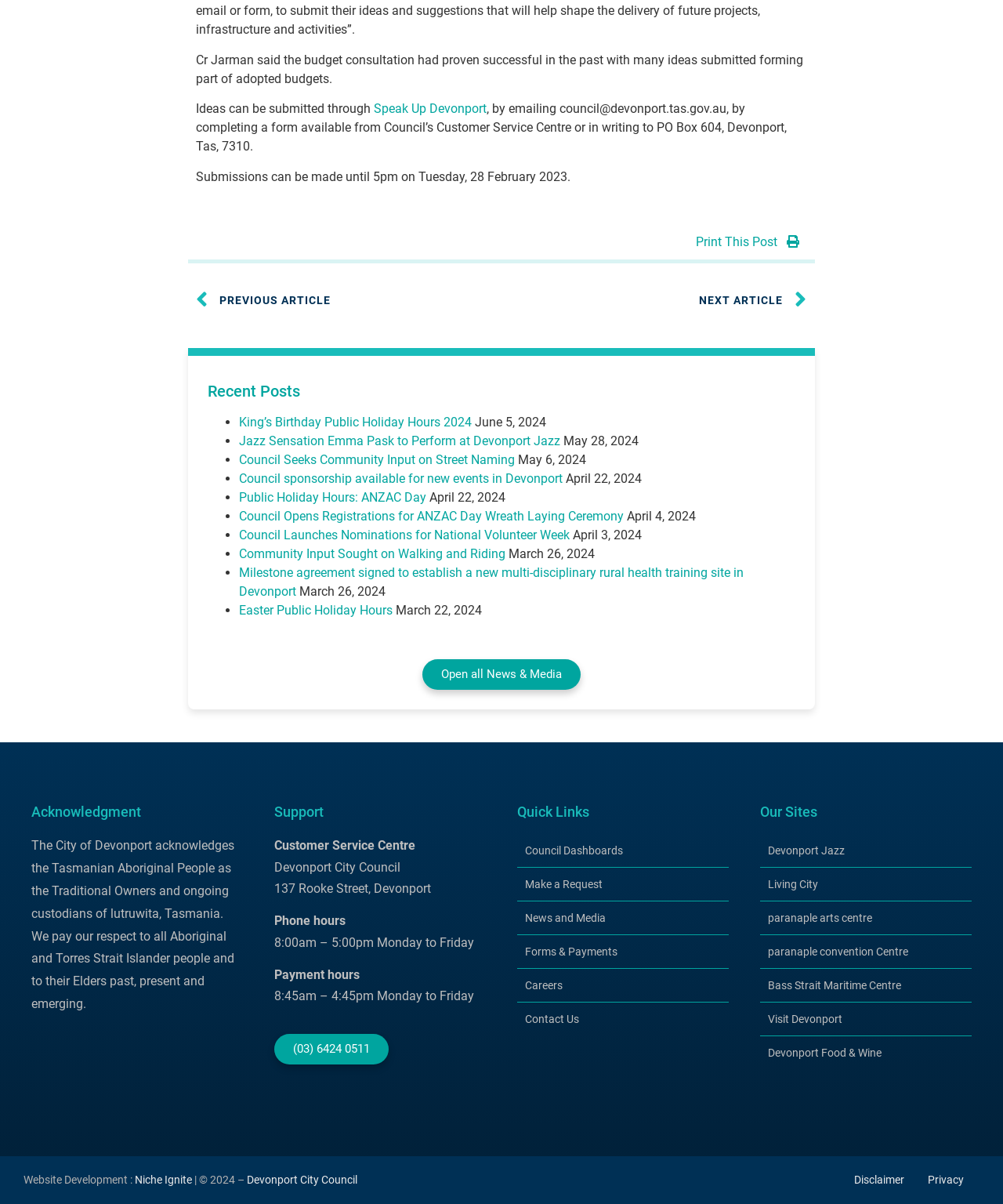What is the name of the Aboriginal people acknowledged by the City of Devonport?
Answer the question with detailed information derived from the image.

The name of the Aboriginal people acknowledged by the City of Devonport can be found in the text 'The City of Devonport acknowledges the Tasmanian Aboriginal People as the Traditional Owners and ongoing custodians of lutruwita, Tasmania.' which is located at the bottom of the webpage, in the 'Acknowledgment' section.